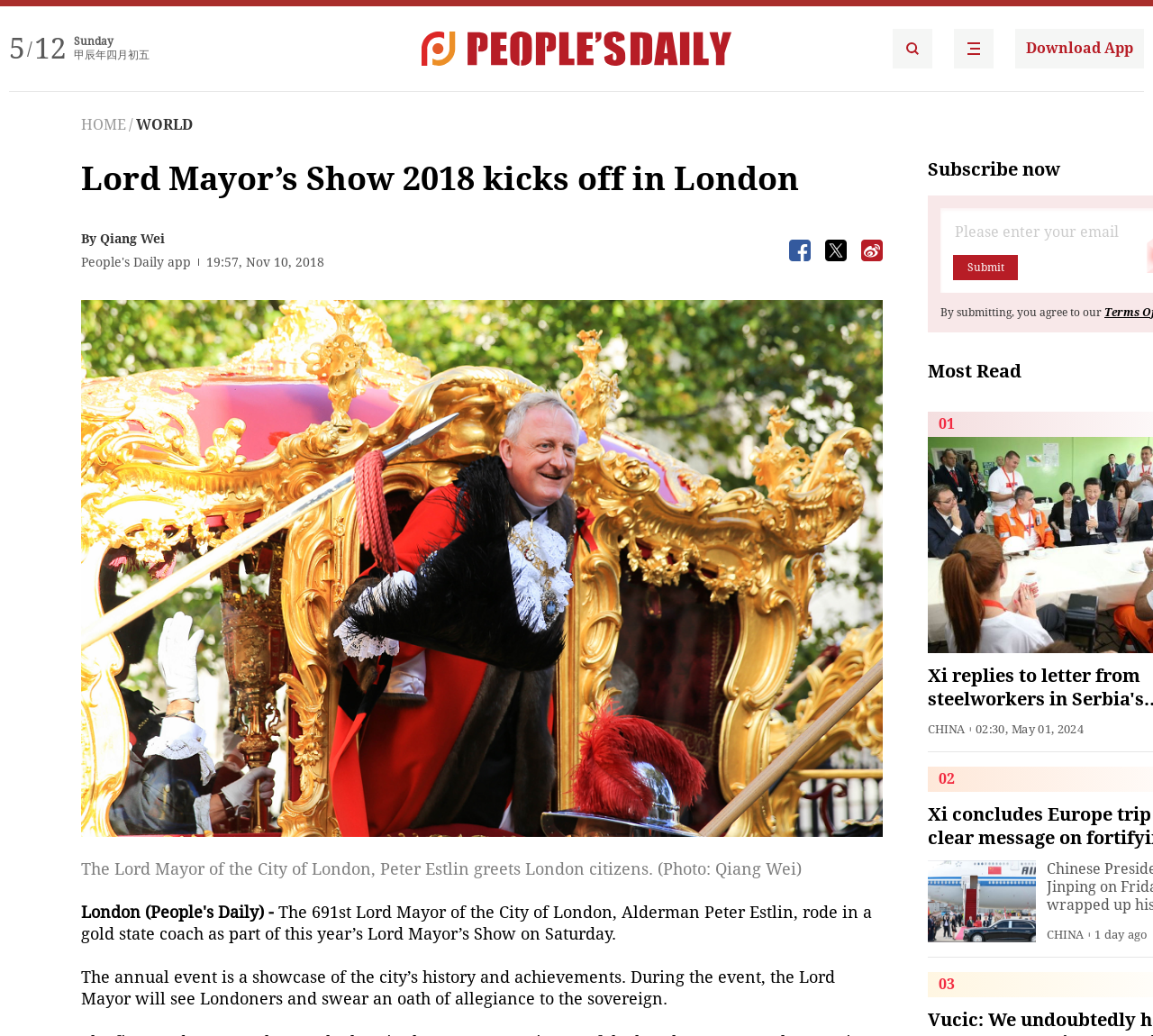Using the description: "alt="People's Daily English language App"", identify the bounding box of the corresponding UI element in the screenshot.

[0.827, 0.028, 0.862, 0.066]